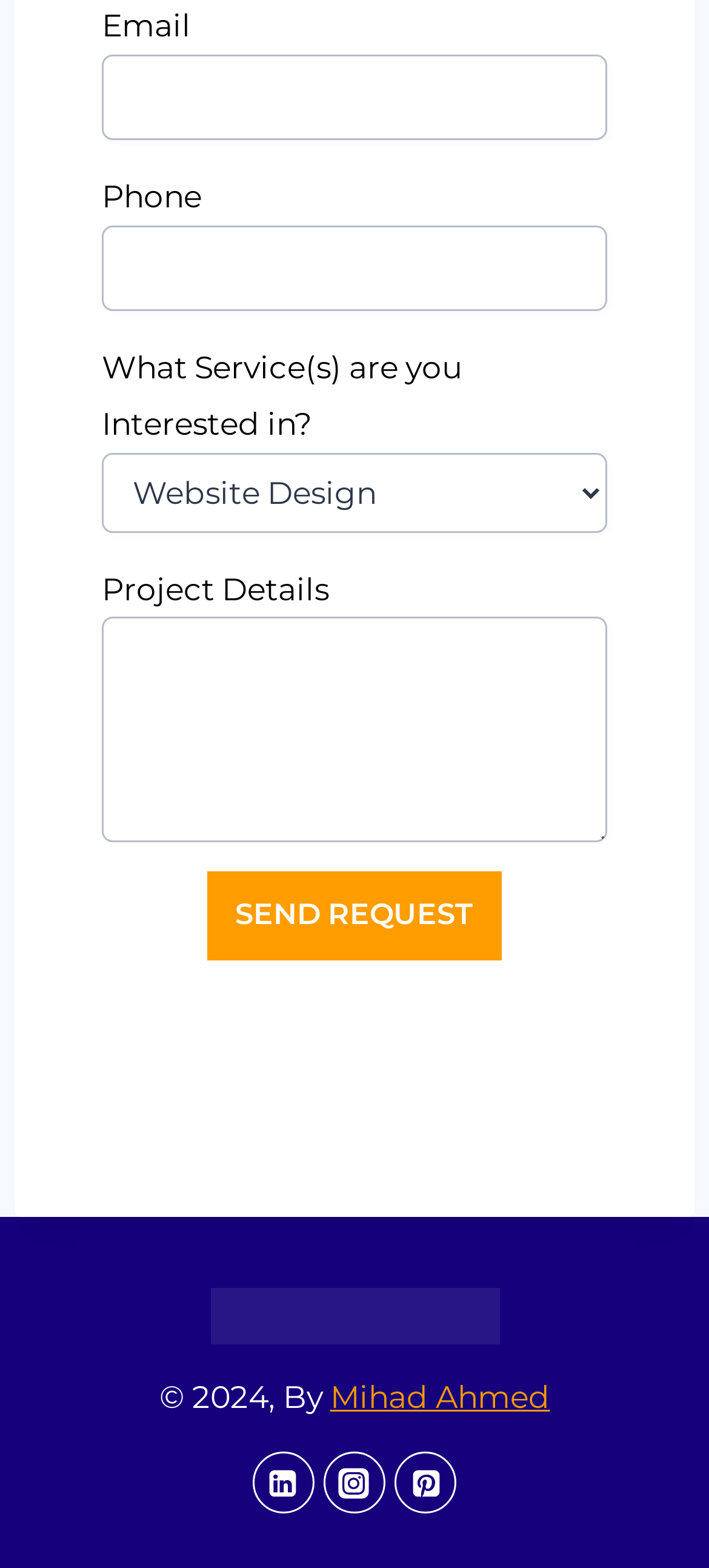Please specify the bounding box coordinates of the clickable region necessary for completing the following instruction: "Visit Mihad Ahmed's LinkedIn". The coordinates must consist of four float numbers between 0 and 1, i.e., [left, top, right, bottom].

[0.356, 0.926, 0.443, 0.965]